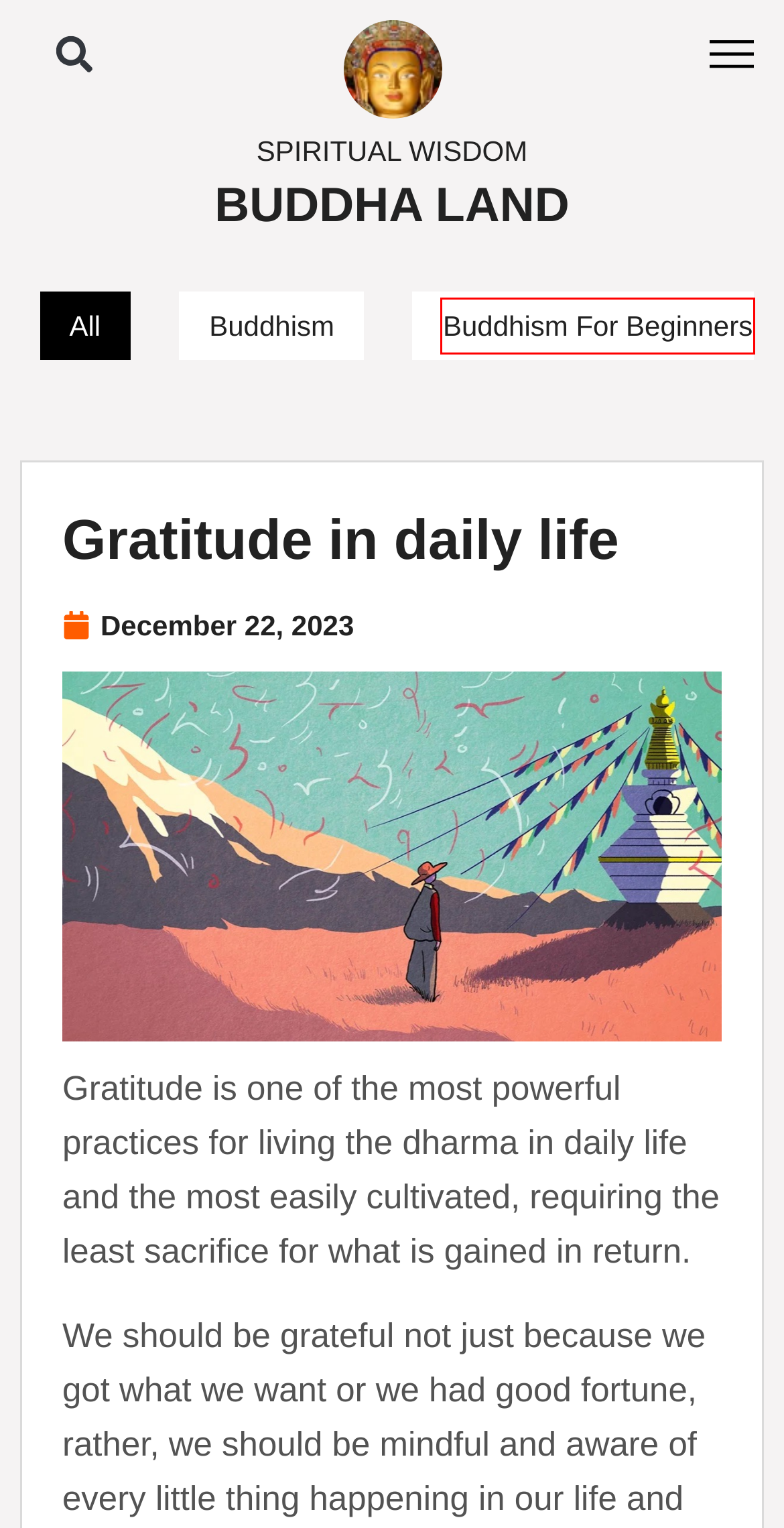Given a webpage screenshot with a UI element marked by a red bounding box, choose the description that best corresponds to the new webpage that will appear after clicking the element. The candidates are:
A. Buddhism for Beginners Archives - Buddha Land
B. Buddhism Archives - Buddha Land
C. Spirituality | Buddha Land
D. Meditation and Buddhism | Buddha Land
E. Meditation Archives - Buddha Land
F. What is Humanistic Buddhism? - Buddha Land
G. Spiritual Masters Archives - Buddha Land
H. Theravada Buddhism Archives - Buddha Land

A